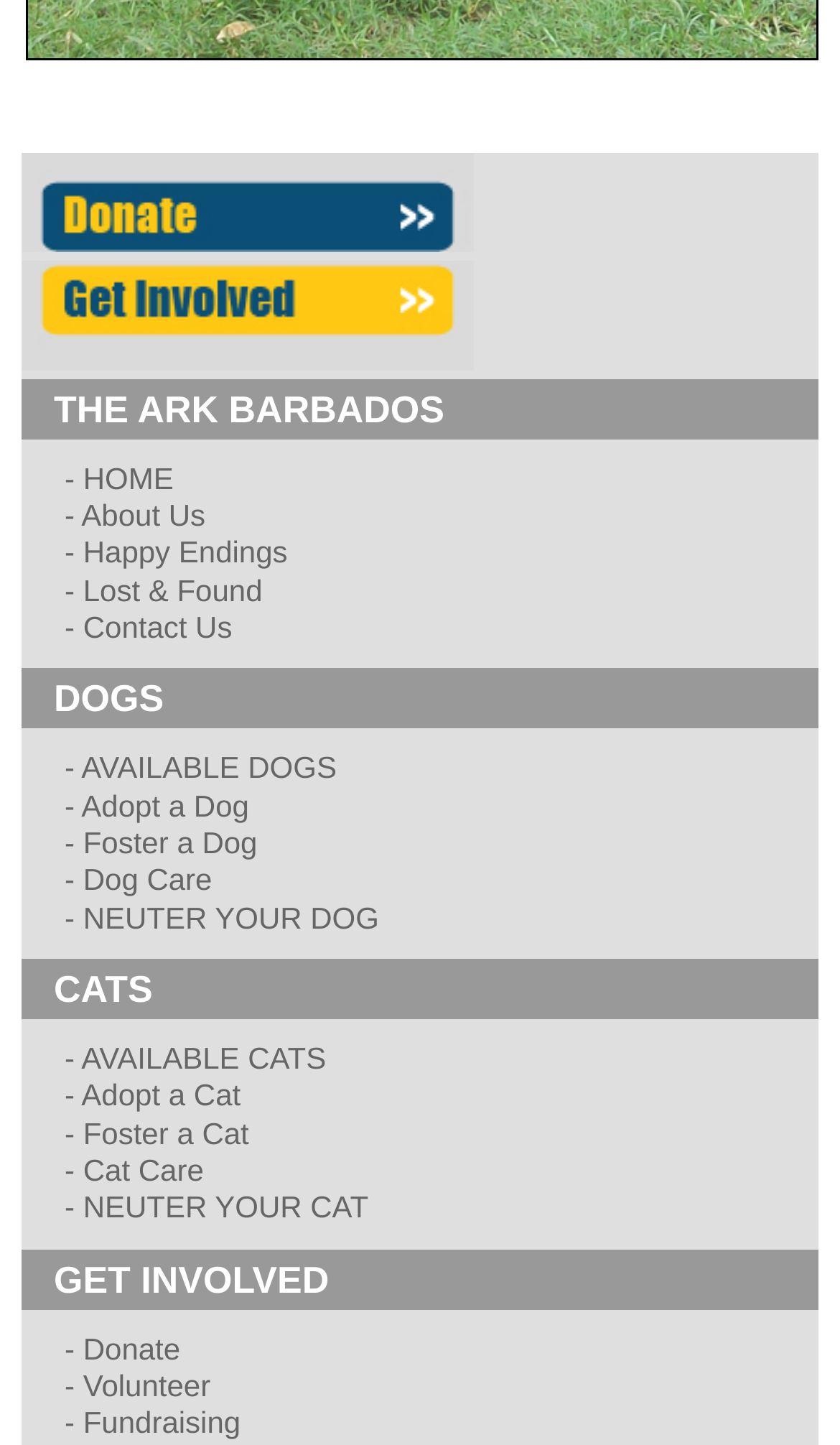How can one get involved with the organization?
Using the image as a reference, give a one-word or short phrase answer.

Donate, Volunteer, Fundraising